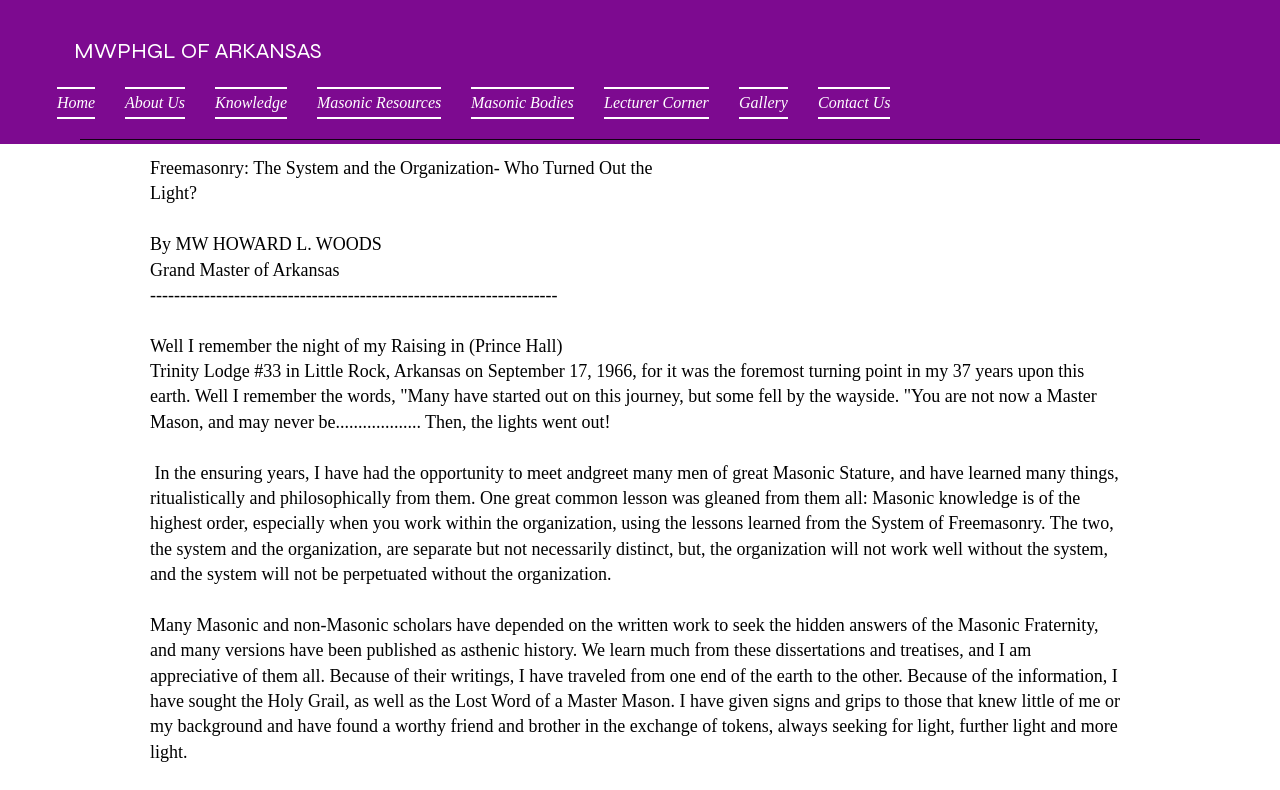Show the bounding box coordinates for the HTML element described as: "MWPHGL OF ARKANSAS".

[0.058, 0.048, 0.252, 0.081]